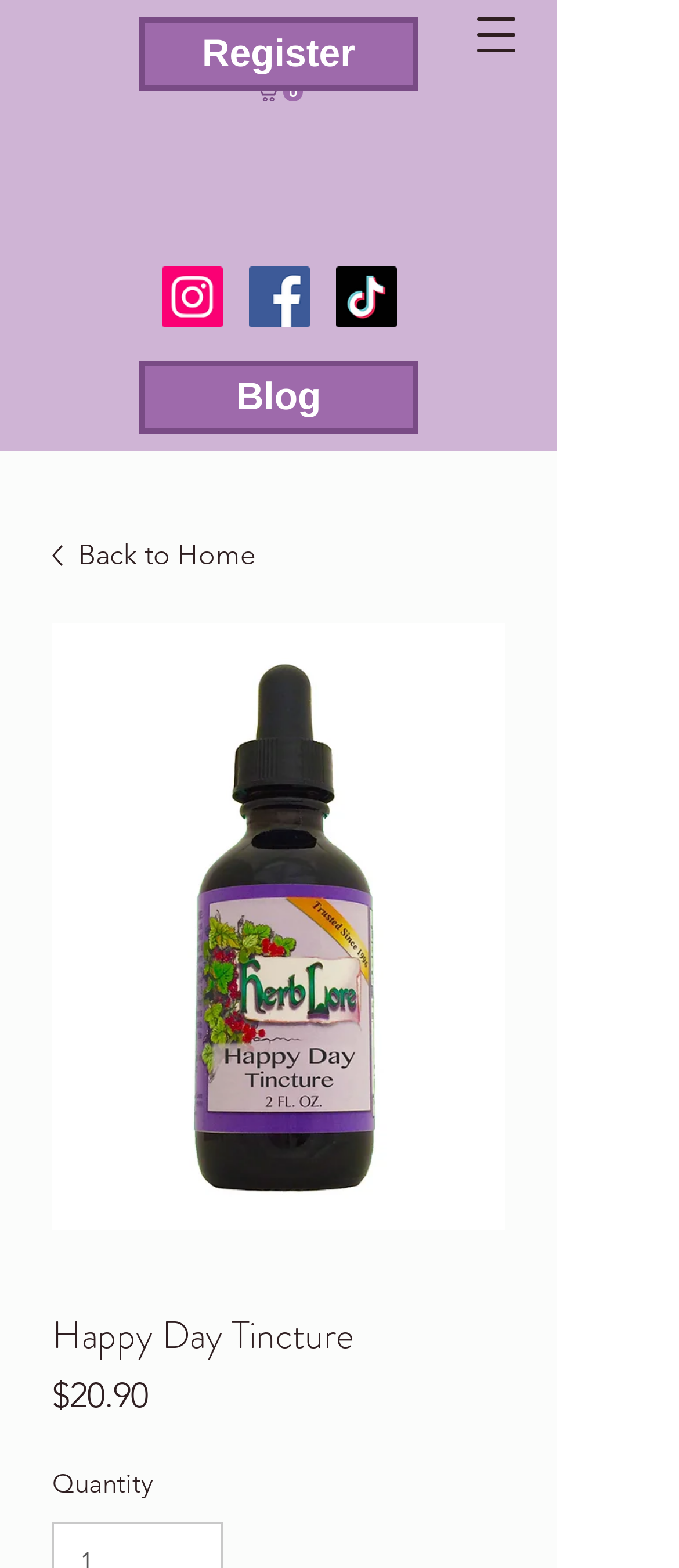Pinpoint the bounding box coordinates of the element you need to click to execute the following instruction: "Read the blog". The bounding box should be represented by four float numbers between 0 and 1, in the format [left, top, right, bottom].

[0.205, 0.23, 0.615, 0.277]